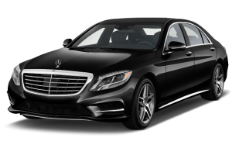Give a complete and detailed account of the image.

The image showcases a sleek and luxurious Mercedes S-Class Limousine, highlighted for its elegant design and sophisticated features. Known for its graceful silhouette and high-end interior, this vehicle exemplifies superior craftsmanship and comfort. It includes ambient lighting, plush leather seats, and advanced technology, ensuring a smooth and enjoyable ride. This limousine accommodates up to four passengers and offers ample luggage space. Ideal for airport transfers or special occasions, the Mercedes S-Class aims to deliver an exceptional travel experience with style and class.